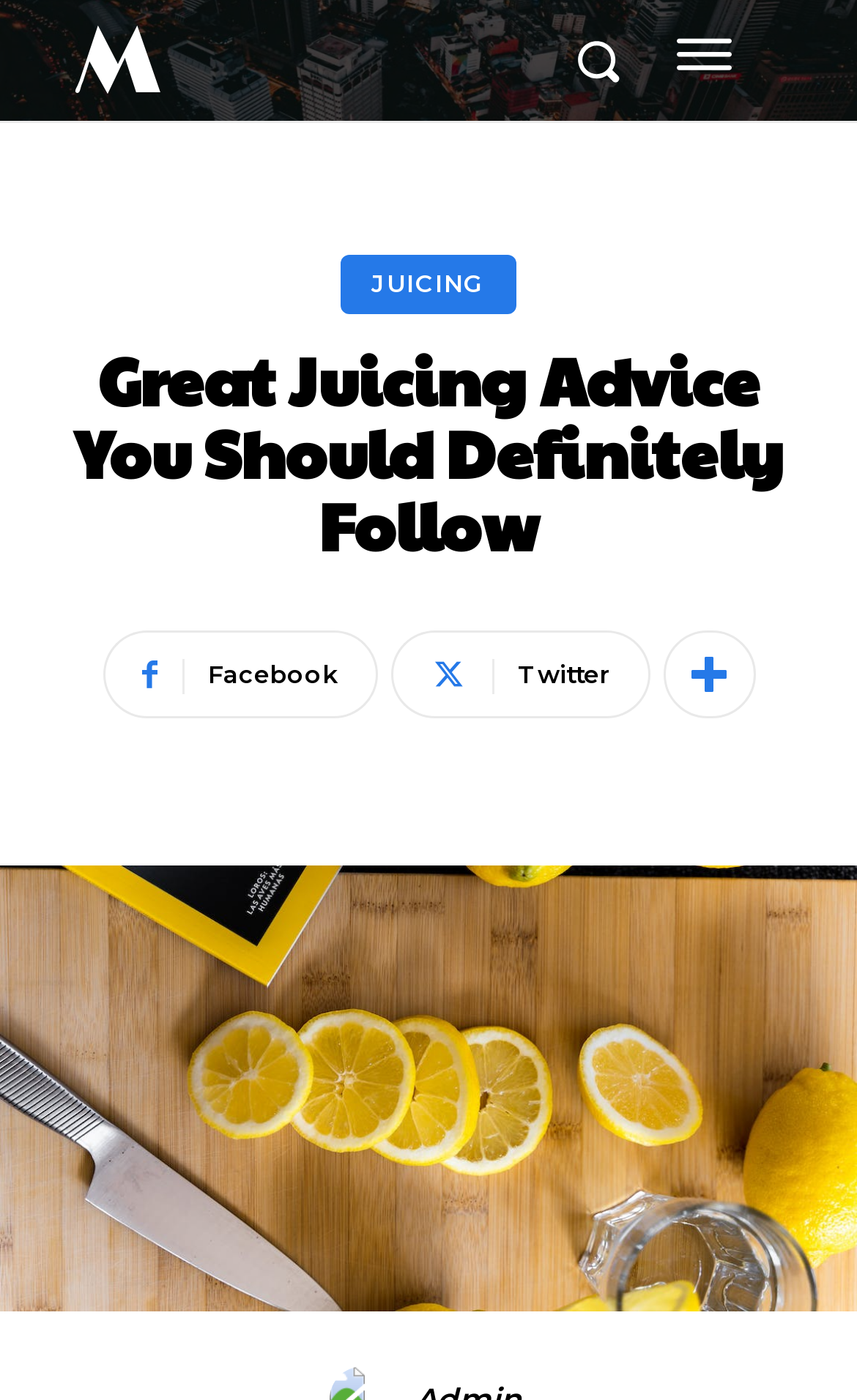Provide your answer to the question using just one word or phrase: What is the topic of the article?

Massage and juicing